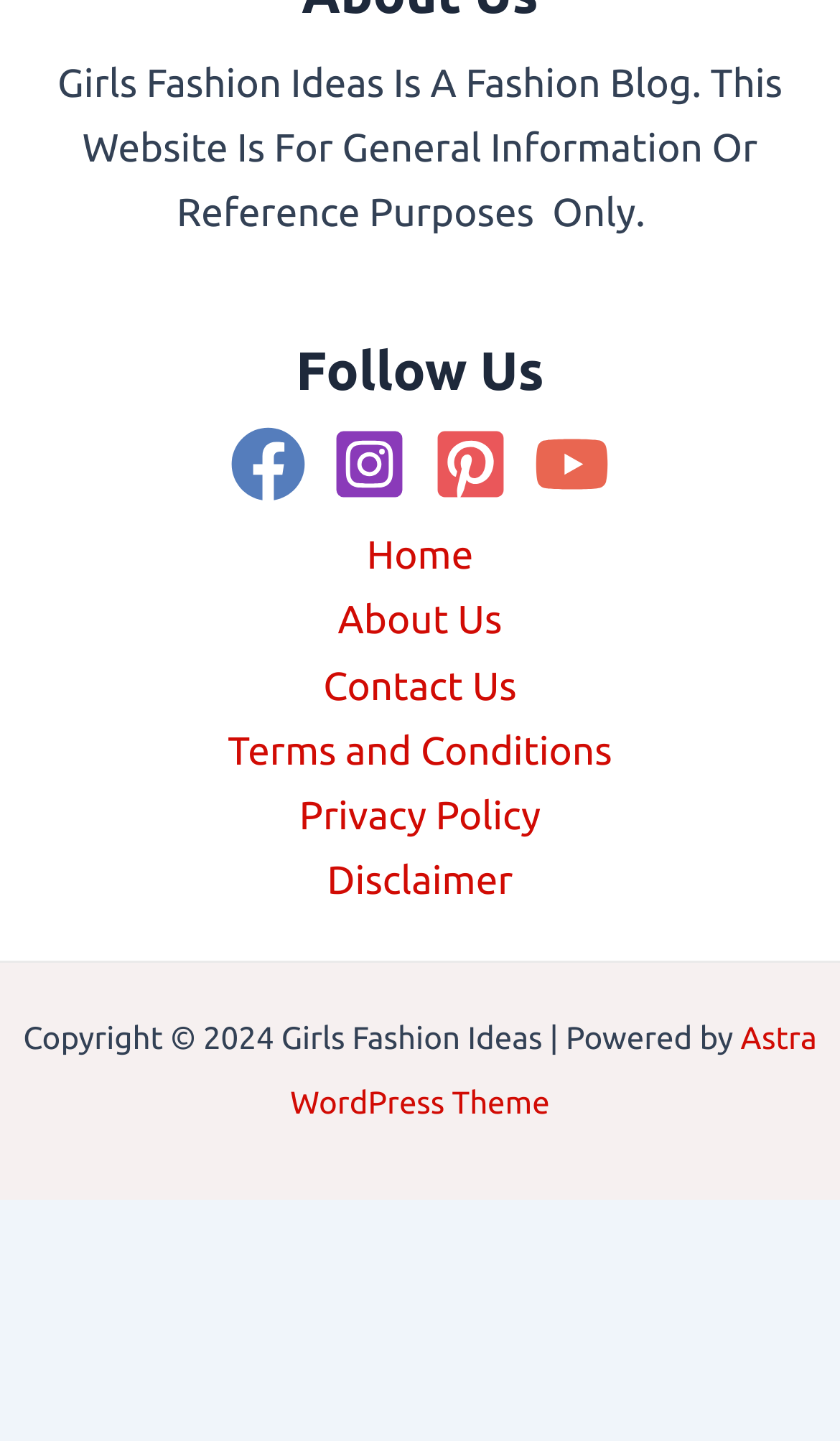Identify the bounding box coordinates of the element that should be clicked to fulfill this task: "View About Us page". The coordinates should be provided as four float numbers between 0 and 1, i.e., [left, top, right, bottom].

[0.351, 0.409, 0.649, 0.454]